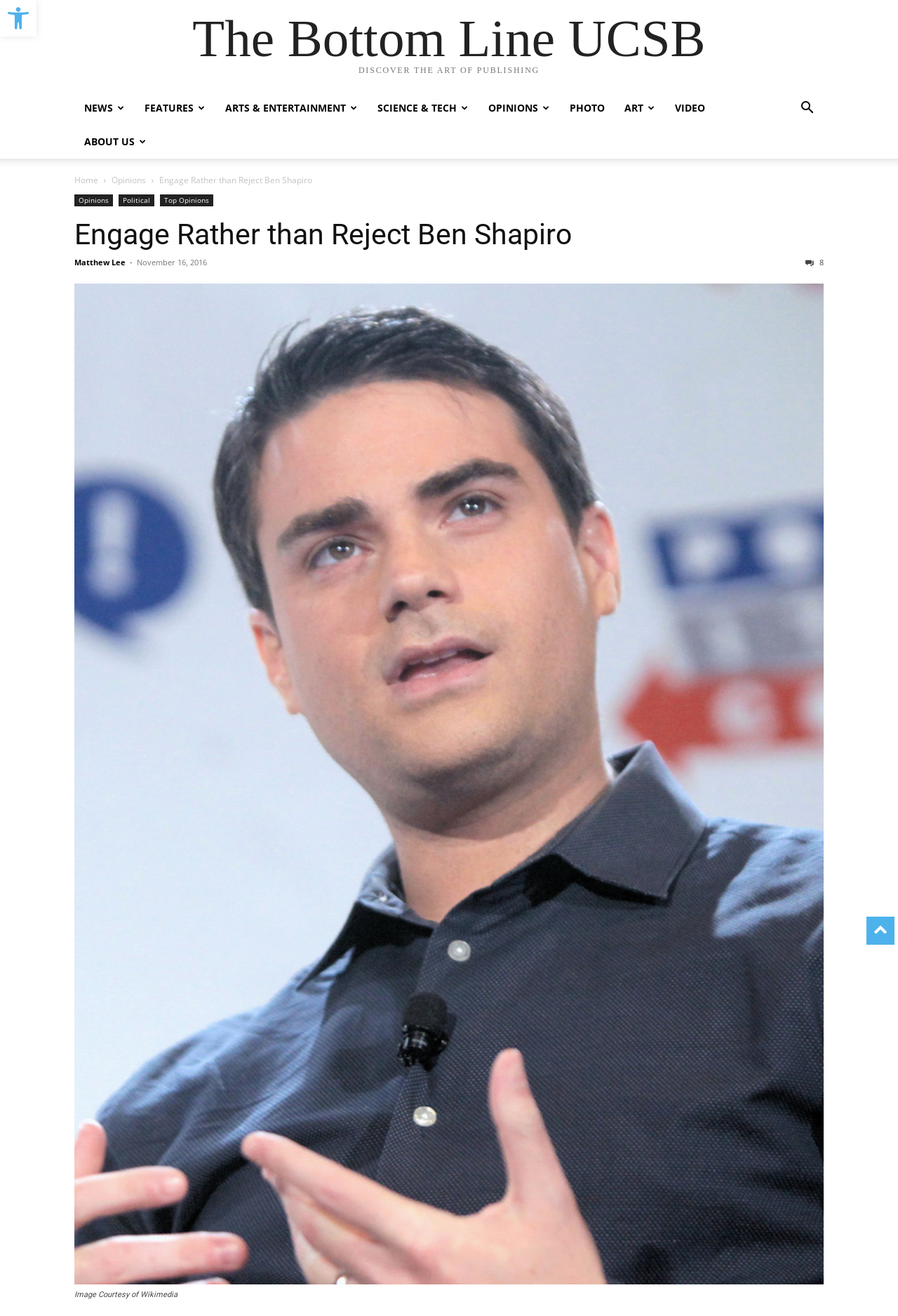Give a short answer using one word or phrase for the question:
Who is the author of the article?

Matthew Lee